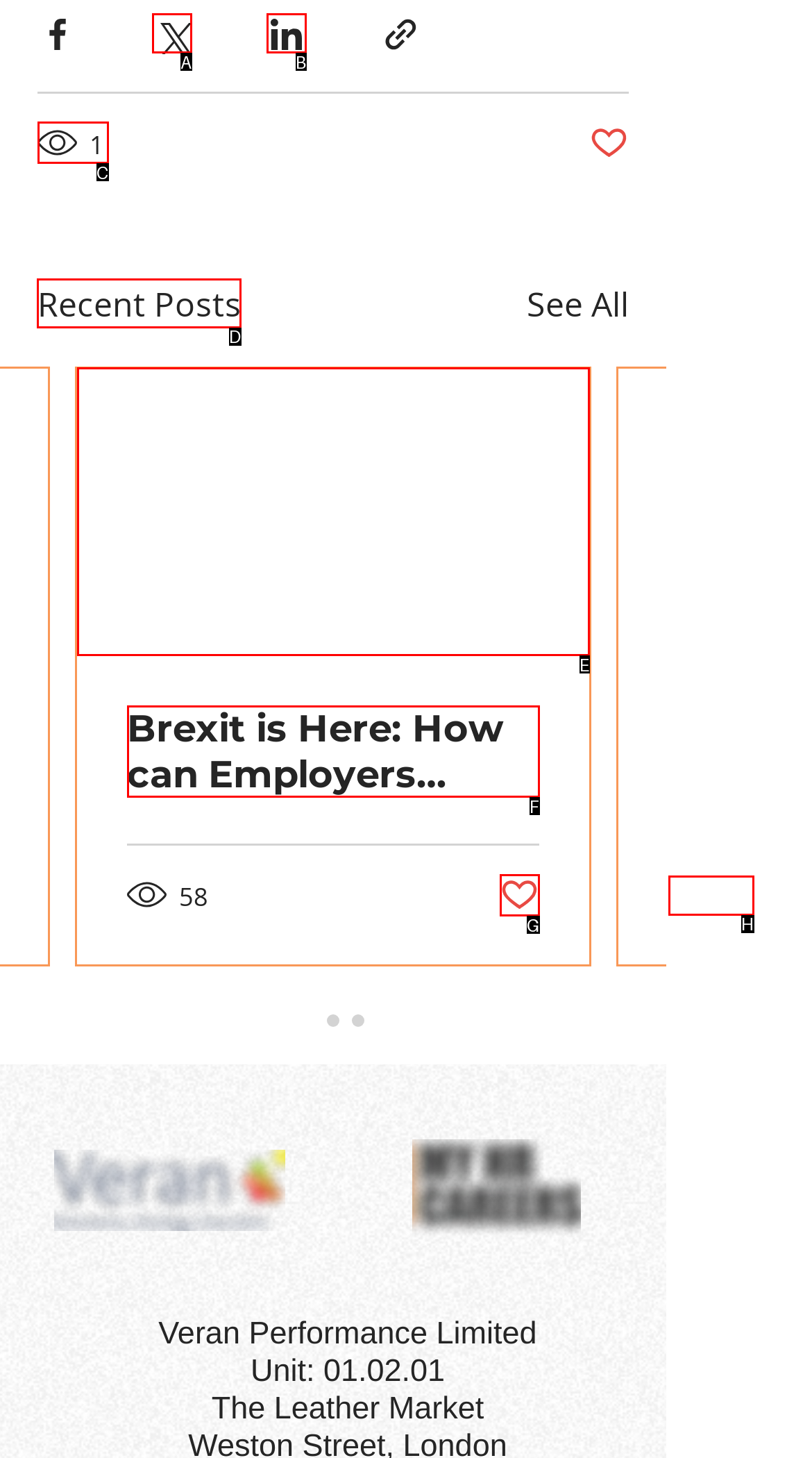Provide the letter of the HTML element that you need to click on to perform the task: View recent posts.
Answer with the letter corresponding to the correct option.

D